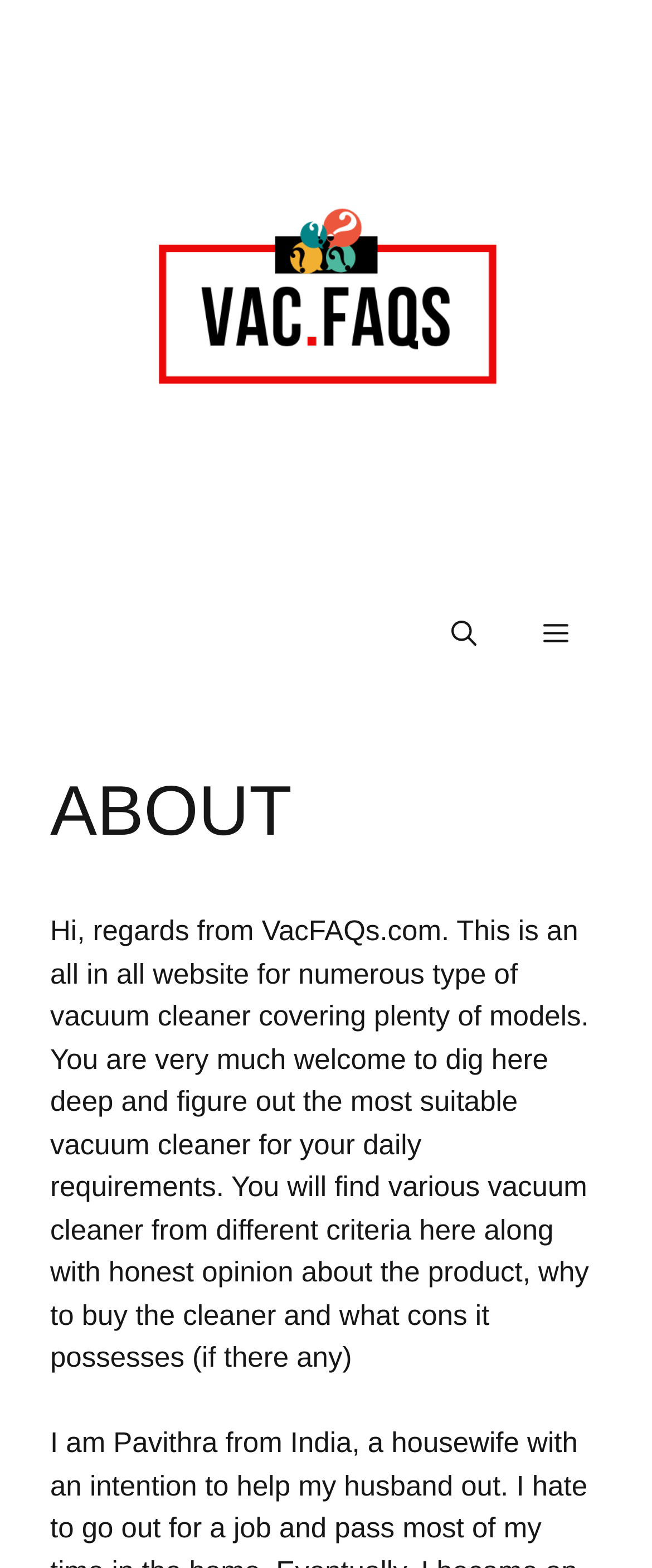Find and provide the bounding box coordinates for the UI element described here: "aria-label="Open Search Bar"". The coordinates should be given as four float numbers between 0 and 1: [left, top, right, bottom].

[0.641, 0.373, 0.782, 0.437]